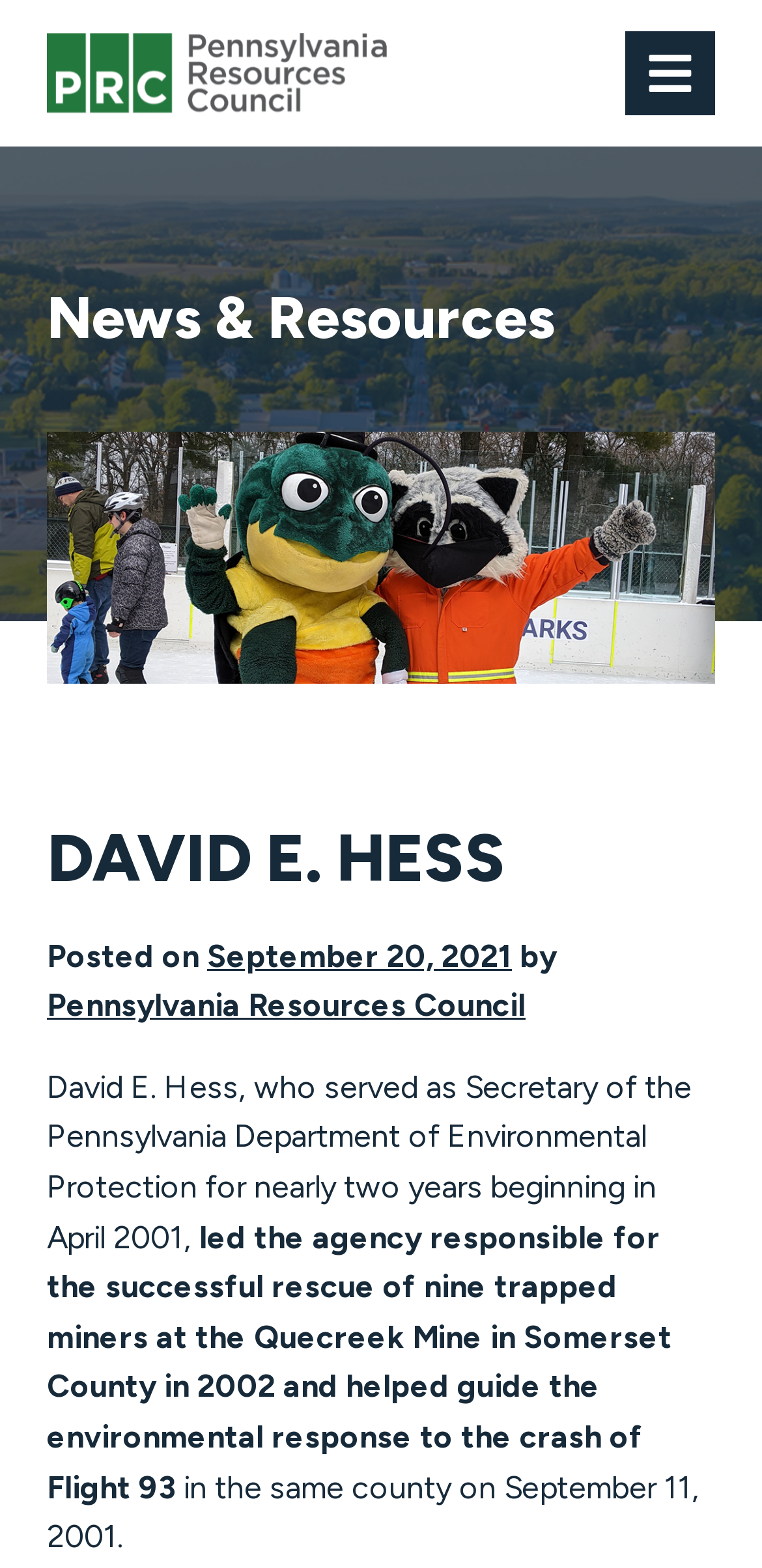Identify and provide the main heading of the webpage.

DAVID E. HESS